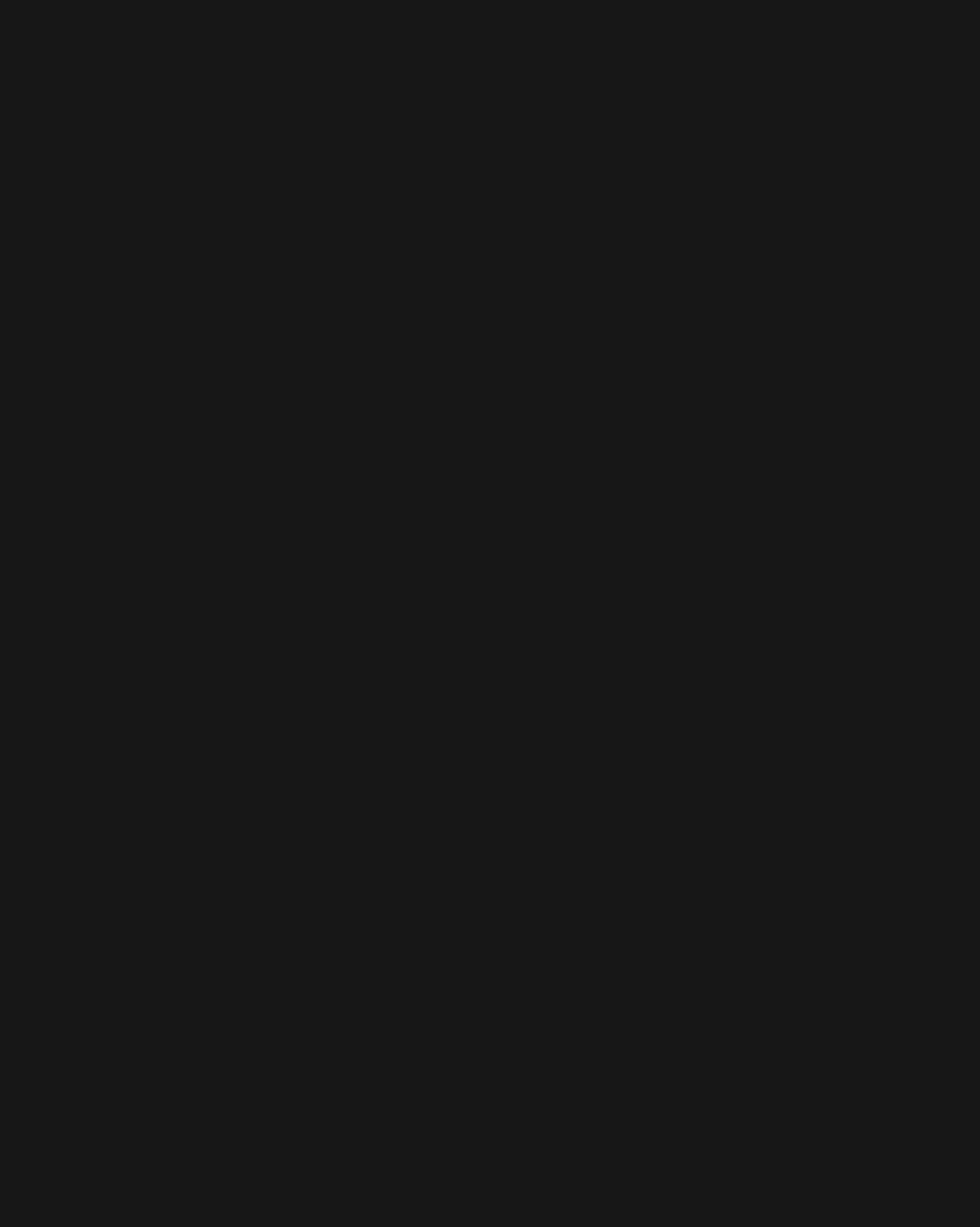What is the relationship between BYD and ADL?
Based on the visual, give a brief answer using one word or a short phrase.

Strategic cooperation